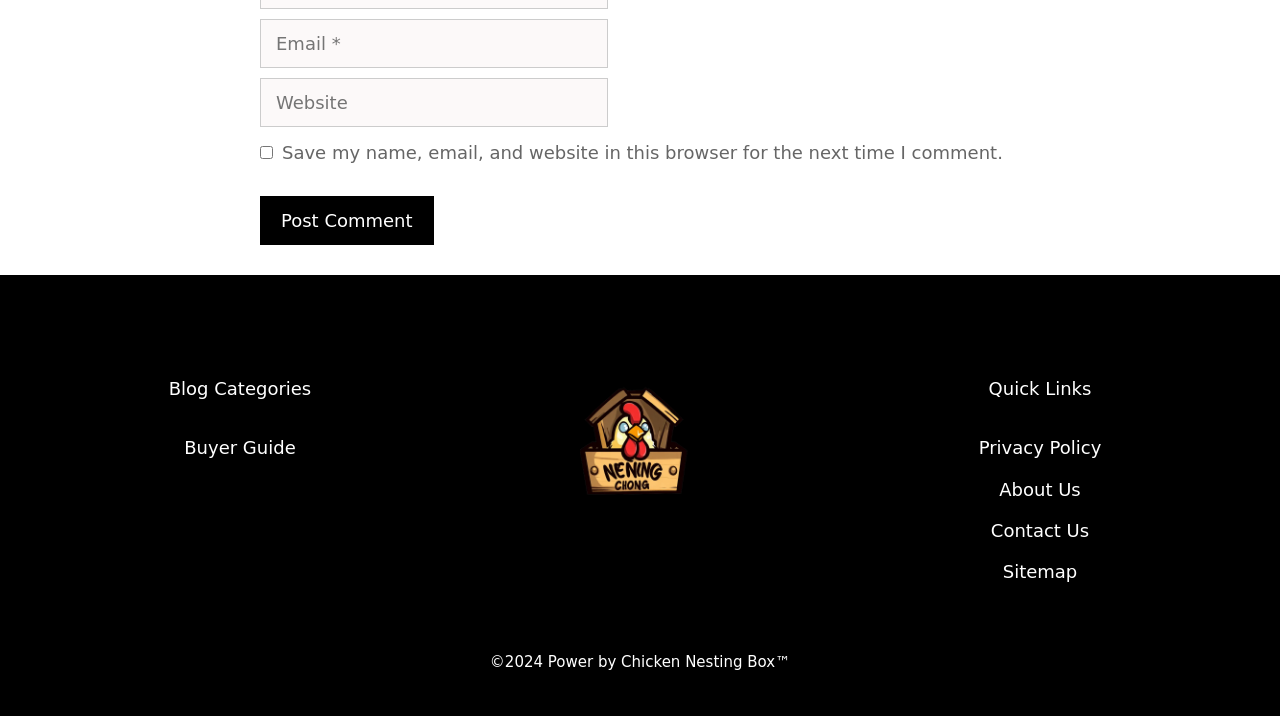Find and indicate the bounding box coordinates of the region you should select to follow the given instruction: "Visit About Us".

[0.781, 0.668, 0.844, 0.698]